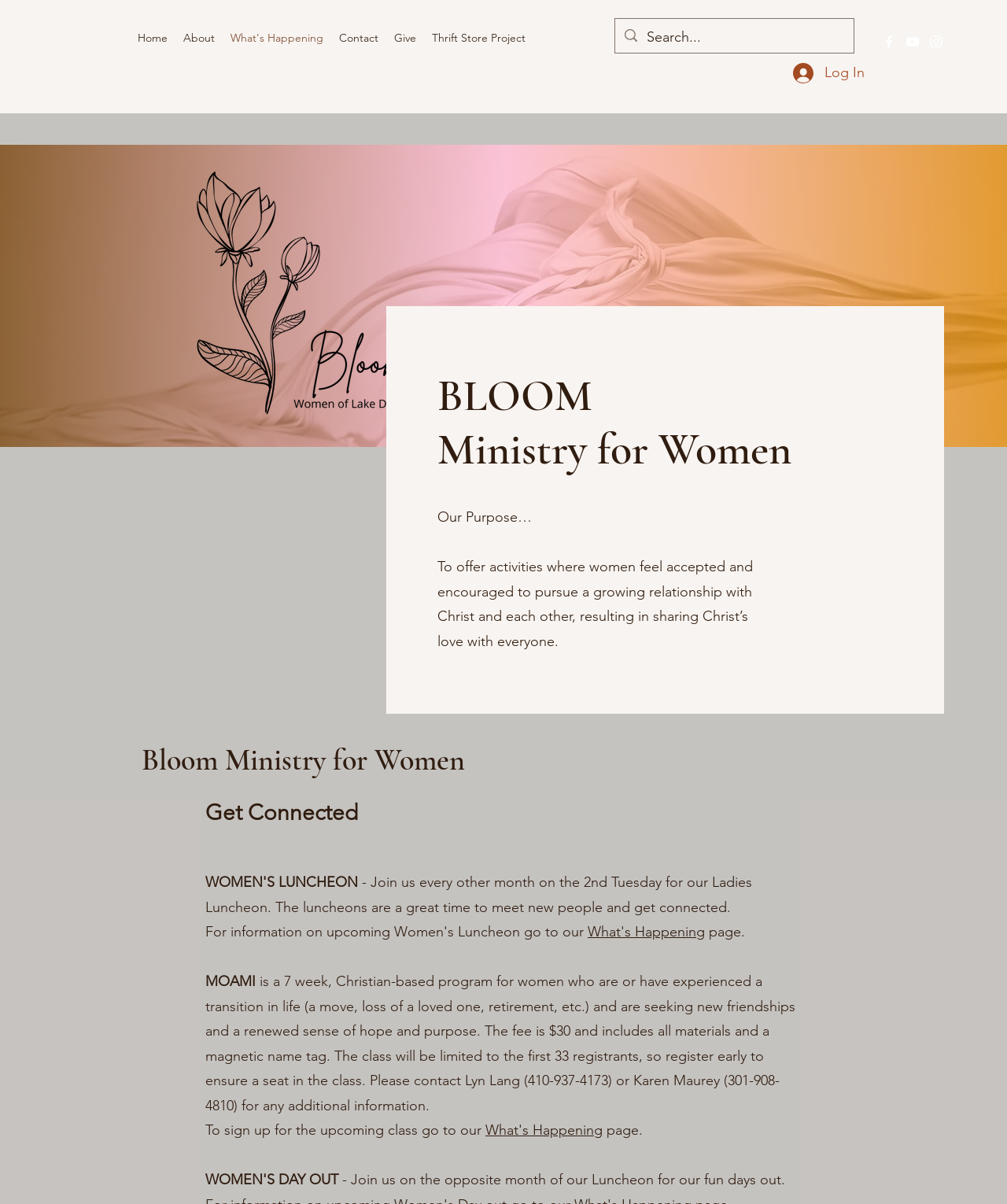Provide the bounding box coordinates for the area that should be clicked to complete the instruction: "Search for something".

[0.642, 0.016, 0.815, 0.047]